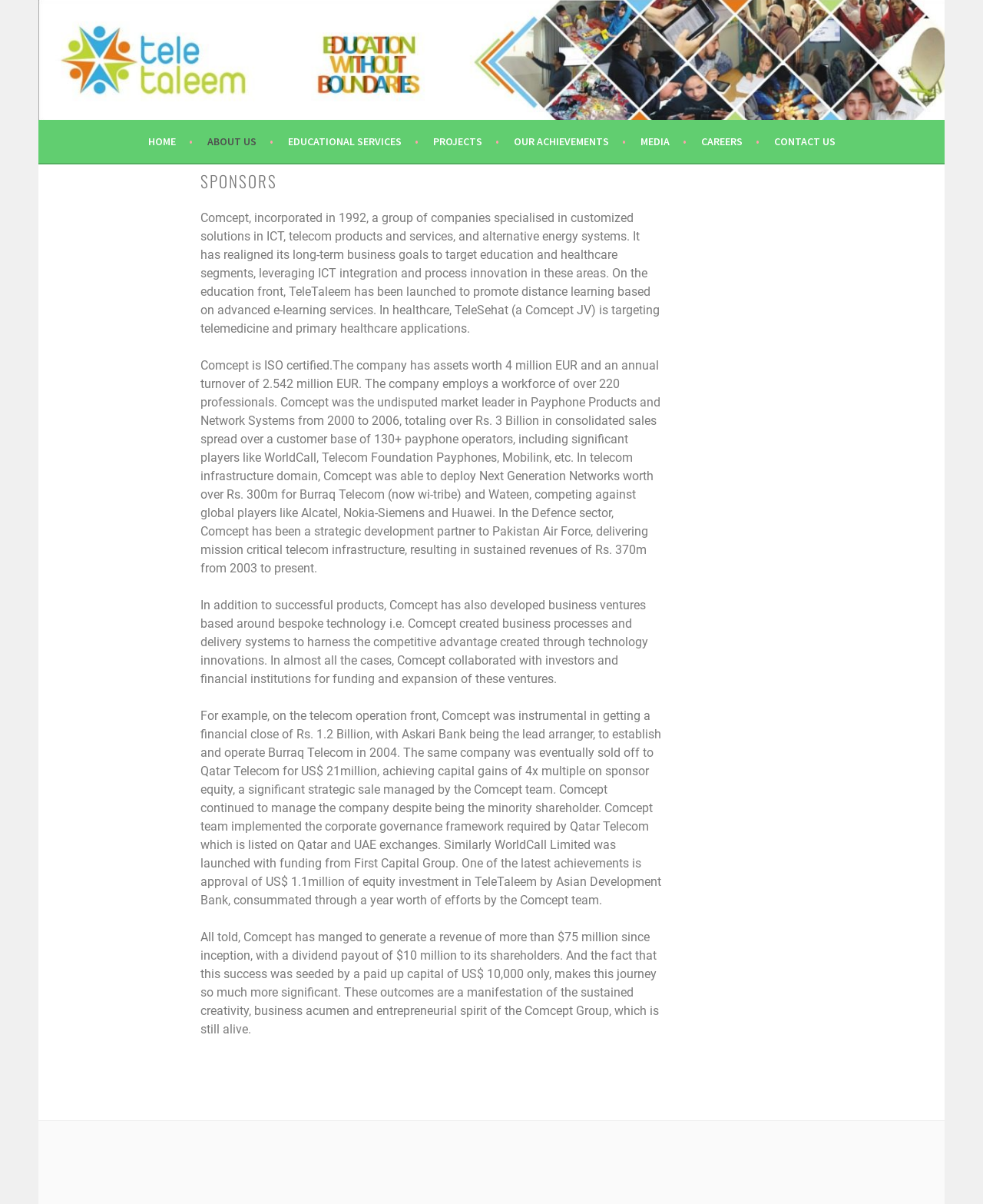Locate the bounding box coordinates of the area that needs to be clicked to fulfill the following instruction: "Click on HOME". The coordinates should be in the format of four float numbers between 0 and 1, namely [left, top, right, bottom].

[0.15, 0.11, 0.196, 0.125]